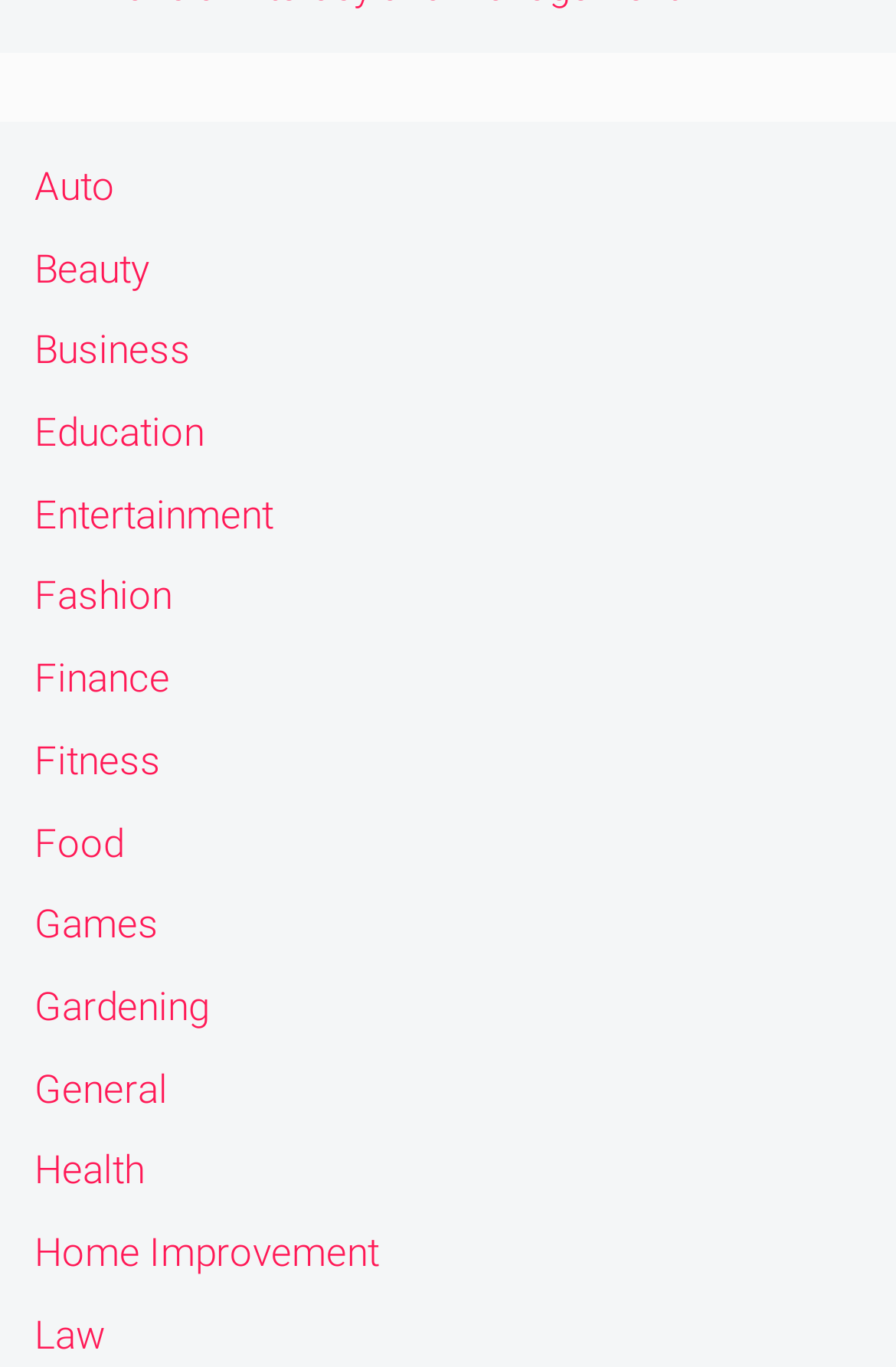Specify the bounding box coordinates of the element's area that should be clicked to execute the given instruction: "click on Auto". The coordinates should be four float numbers between 0 and 1, i.e., [left, top, right, bottom].

[0.038, 0.119, 0.128, 0.153]